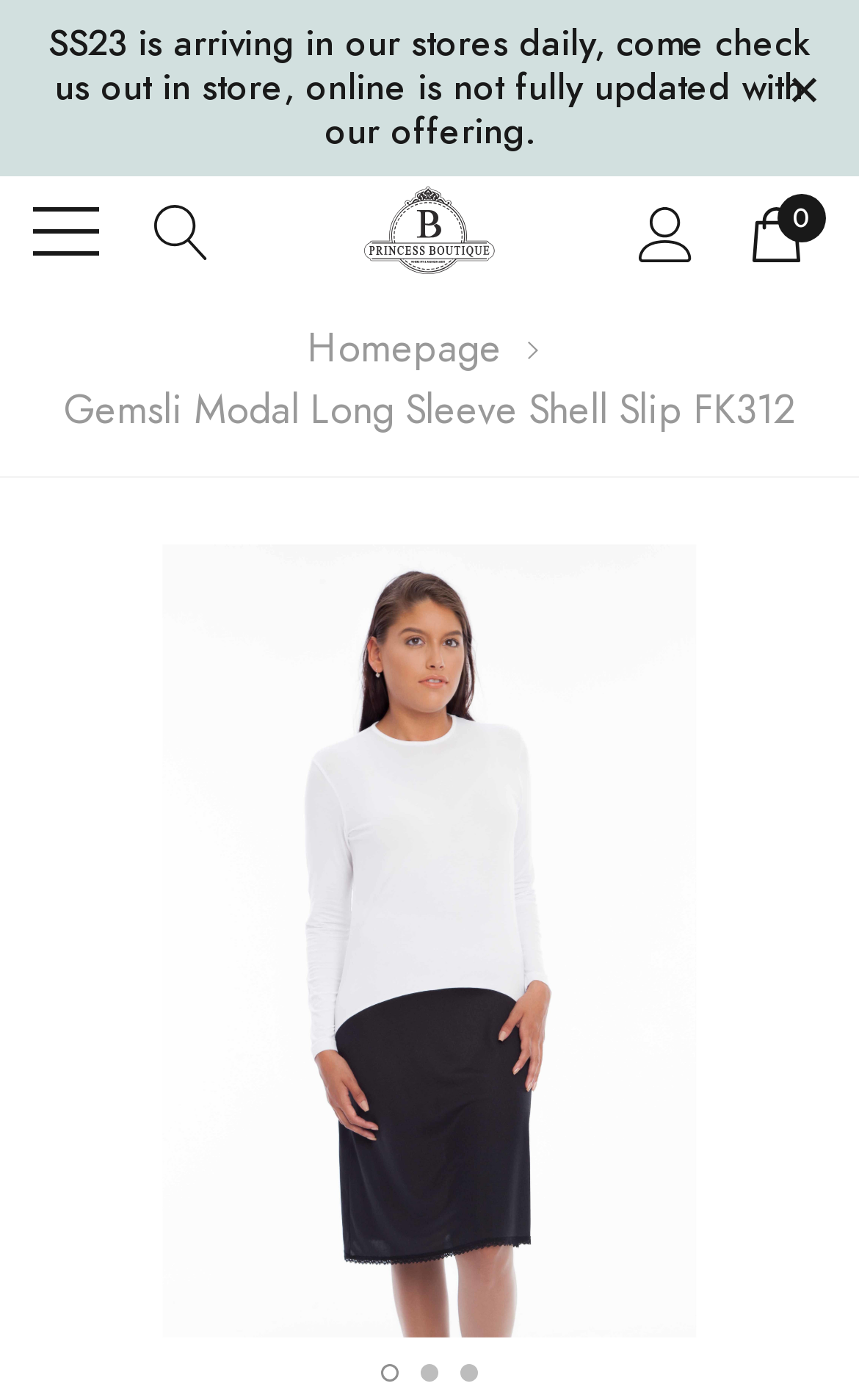Identify the bounding box for the given UI element using the description provided. Coordinates should be in the format (top-left x, top-left y, bottom-right x, bottom-right y) and must be between 0 and 1. Here is the description: 3

[0.536, 0.974, 0.556, 0.986]